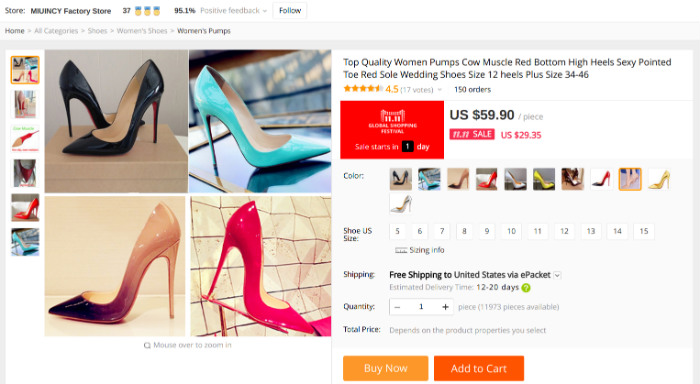What is the range of sizes available for the high heel pumps?
Answer the question with as much detail as possible.

According to the caption, the high heel pumps are available in a variety of sizes, ranging from 34 to 46, catering to a wide range of customers interested in fashionable footwear options.